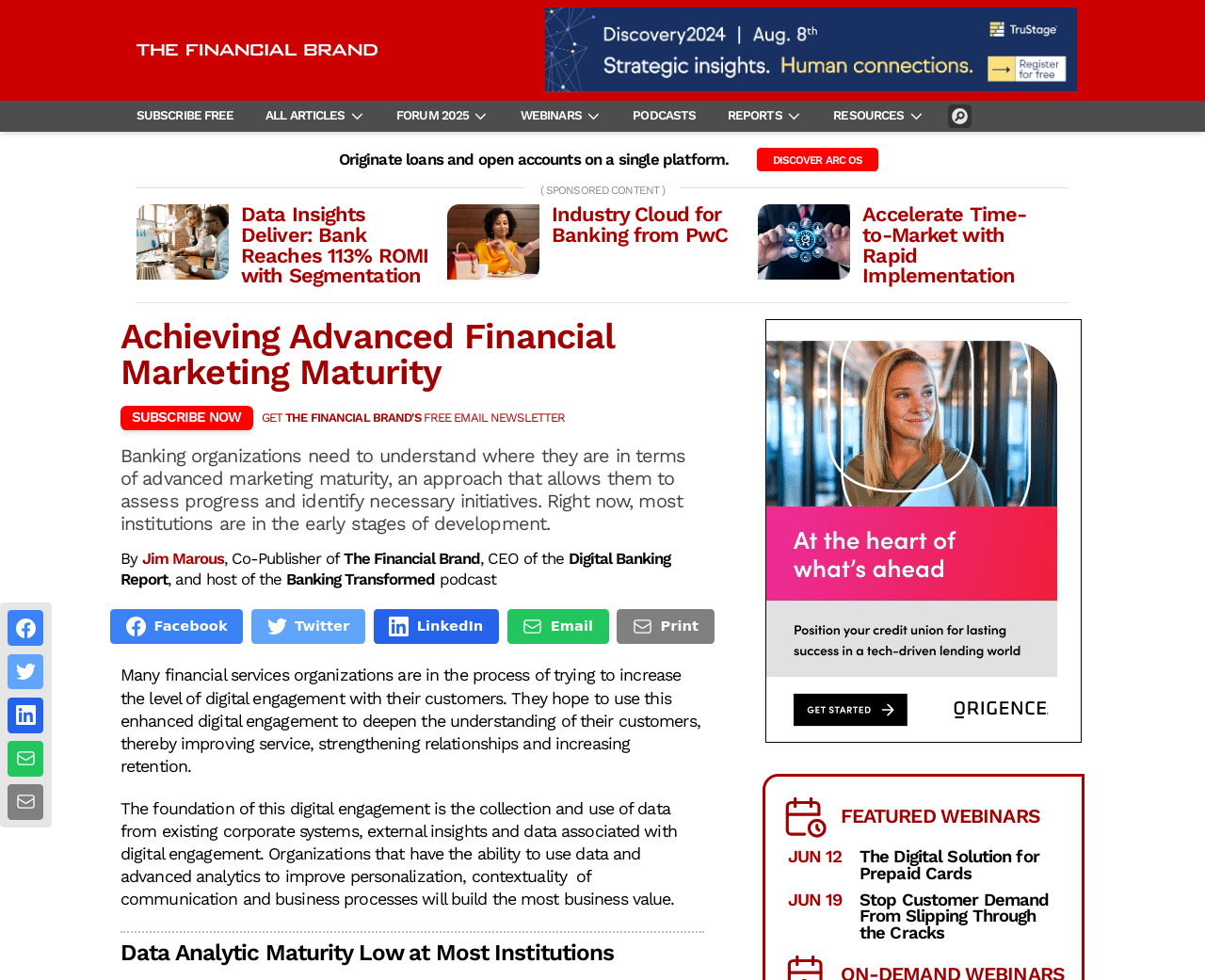Construct a comprehensive caption that outlines the webpage's structure and content.

The webpage is focused on financial marketing maturity, with the title "Achieving Advanced Financial Marketing Maturity" at the top. Below the title, there is a link to "The Financial Brand" and an image of "Trustage" on the top-left corner. On the top-right corner, there are several links to different sections, including "ALL ARTICLES", "FORUM 2025", "WEBINARS", "REPORTS", "RESOURCES", and "PODCASTS", each accompanied by a small image.

In the middle of the page, there is a search bar with a "GO" button. Below the search bar, there is a section with a heading "Data Insights Deliver: Bank Reaches 113% ROMI with Segmentation" and an image related to the topic. This section also contains a link to the article and a sponsored content label.

To the right of this section, there are two more sections with headings "Industry Cloud for Banking from PwC" and "Accelerate Time-to-Market with Rapid Implementation", each with an image and a link to the article.

Below these sections, there is a large block of text discussing the importance of advanced marketing maturity for financial institutions. The text is divided into several paragraphs and includes quotes from Jim Marous, Co-Publisher of The Financial Brand.

On the right side of the page, there are several links to social media platforms, including Facebook, Twitter, LinkedIn, and Email, each with a small image. There is also a link to print the page.

At the bottom of the page, there is a section with a heading "Data Analytic Maturity Low at Most Institutions" and a large block of text discussing the use of data and advanced analytics to improve personalization and business processes.

Finally, on the bottom-right corner, there is a section with a link to "Origence | At the heart of what's ahead" and an image, as well as a link to "FEATURED WEBINARS" and a date "JUN 12".